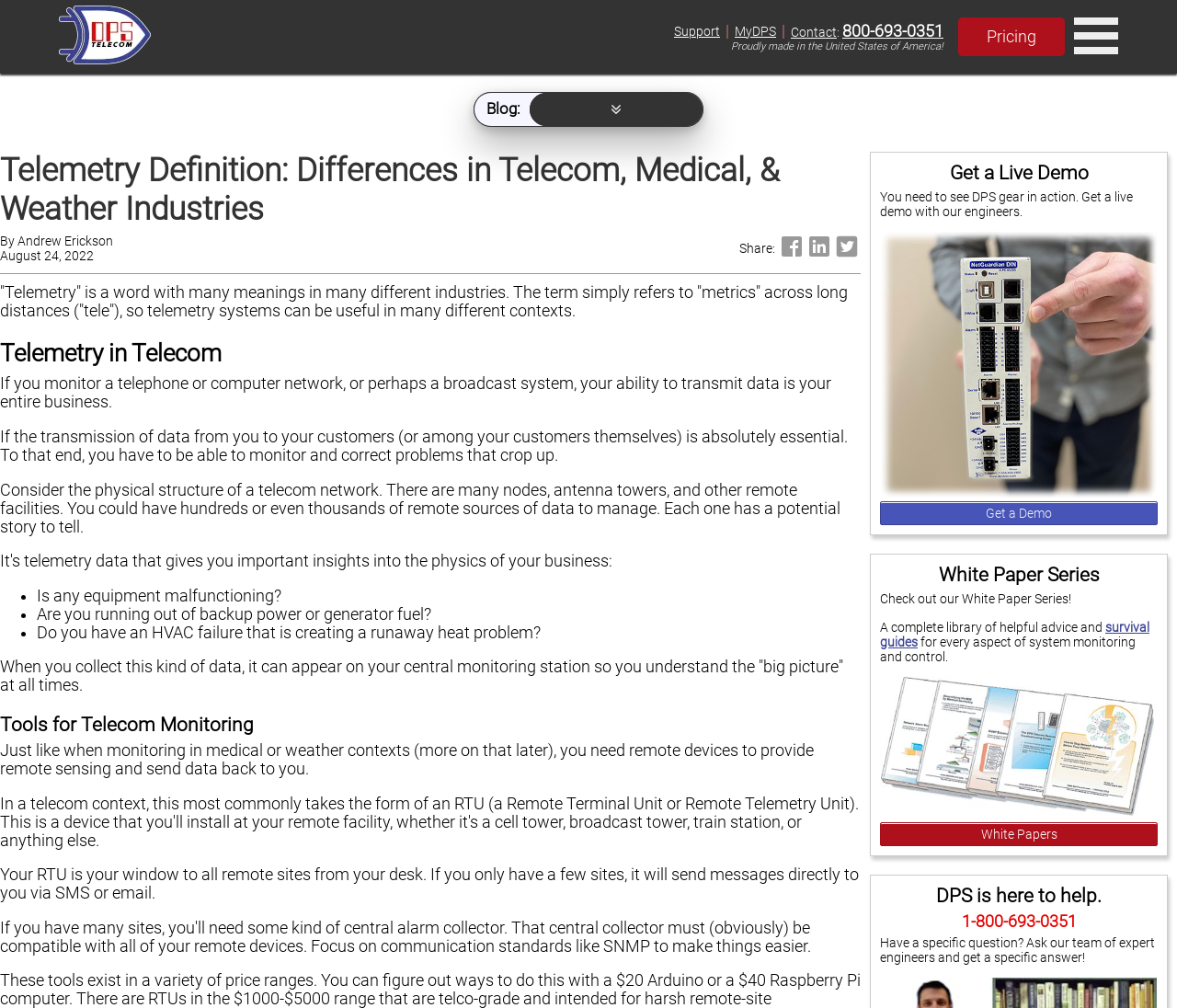Identify the bounding box coordinates of the region that should be clicked to execute the following instruction: "Enter your email address".

None